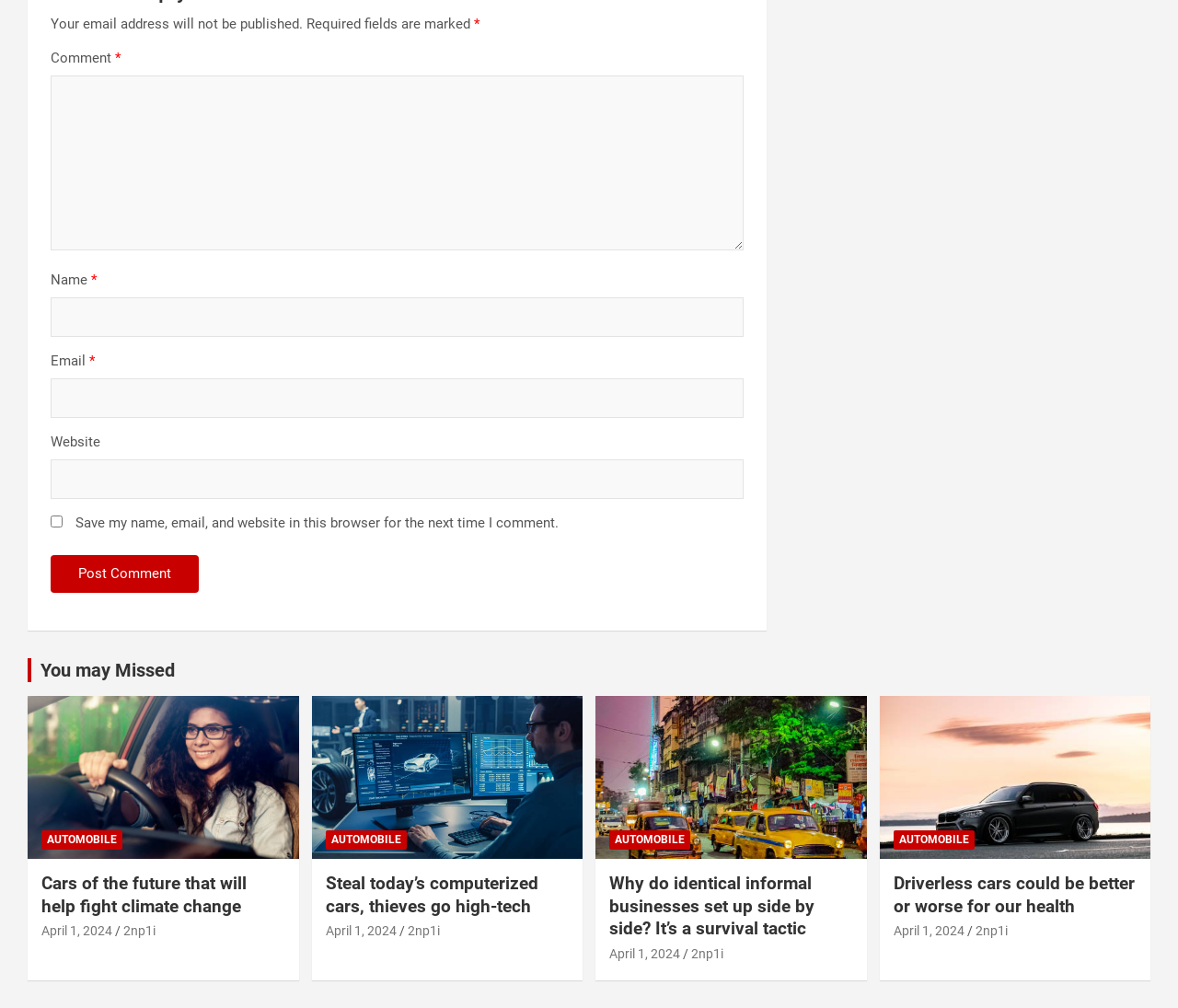What type of content is displayed on the webpage?
Could you answer the question with a detailed and thorough explanation?

The webpage displays a list of article headings and links related to automobiles, including topics such as cars of the future, driverless cars, and car theft.